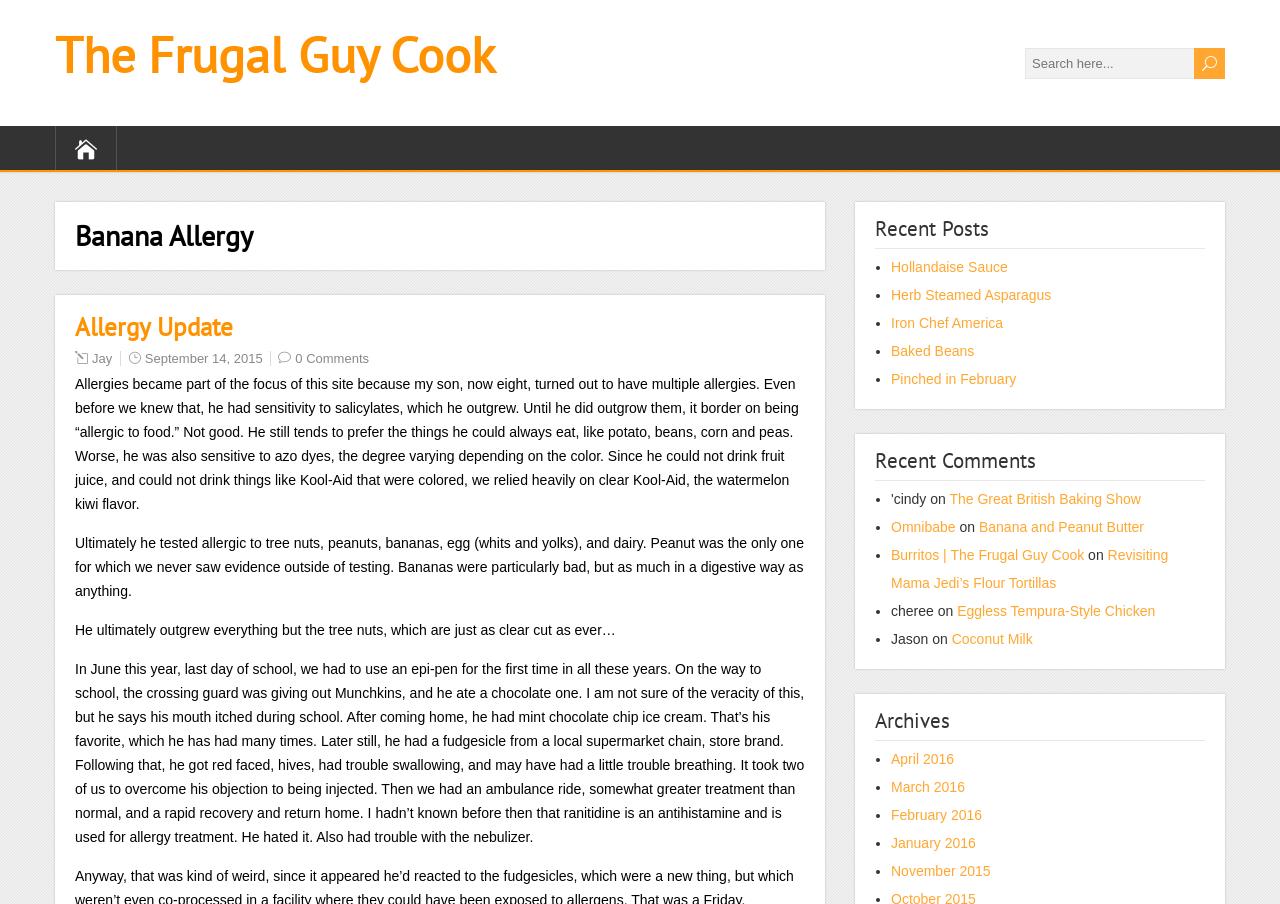Please identify the bounding box coordinates of the clickable element to fulfill the following instruction: "Read the post about Hollandaise Sauce". The coordinates should be four float numbers between 0 and 1, i.e., [left, top, right, bottom].

[0.696, 0.287, 0.787, 0.304]